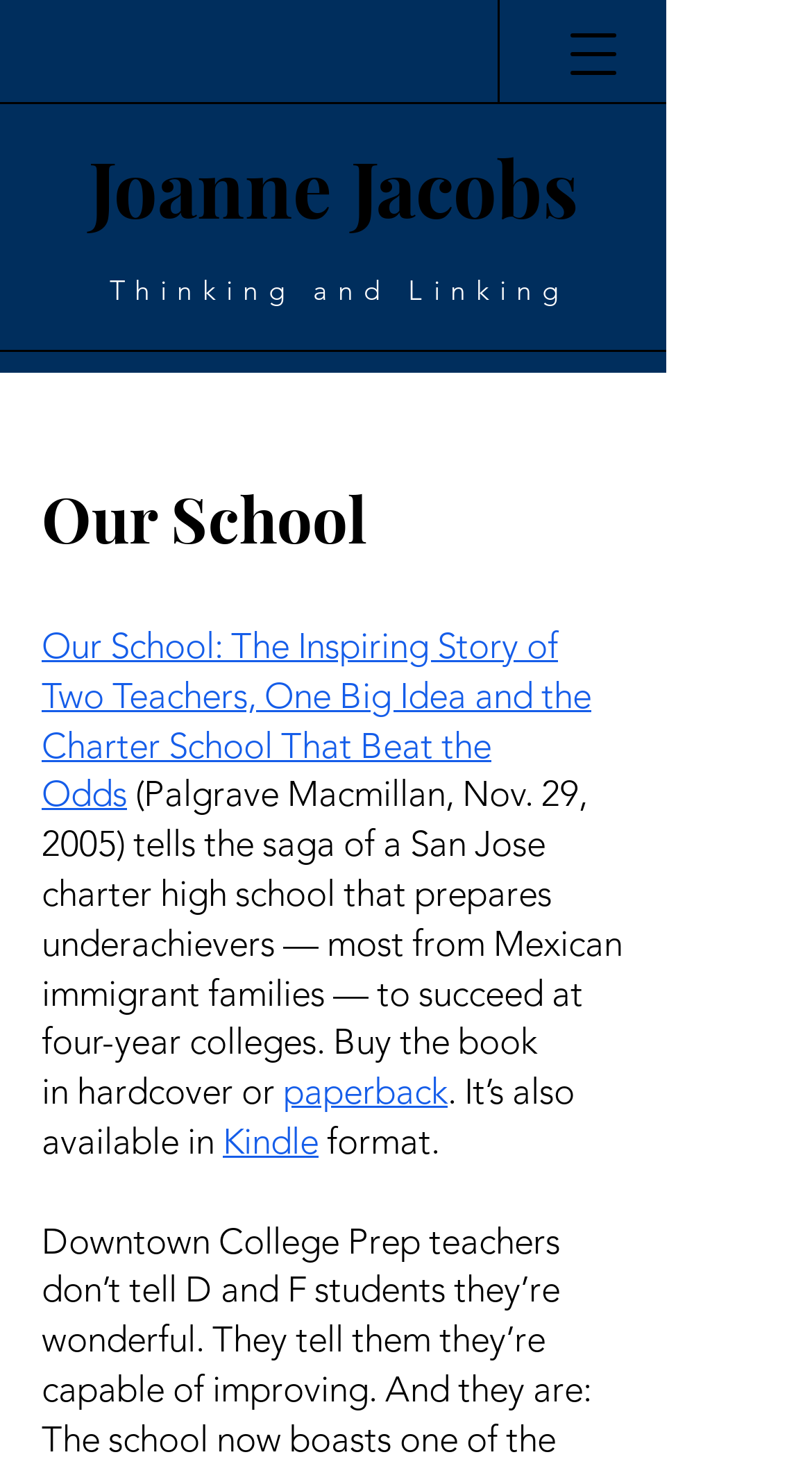Please analyze the image and provide a thorough answer to the question:
What is the publisher of the book?

The publisher of the book can be found in the static text element with the text '(Palgrave Macmillan, Nov. 29, 2005)' which provides the publication information of the book.